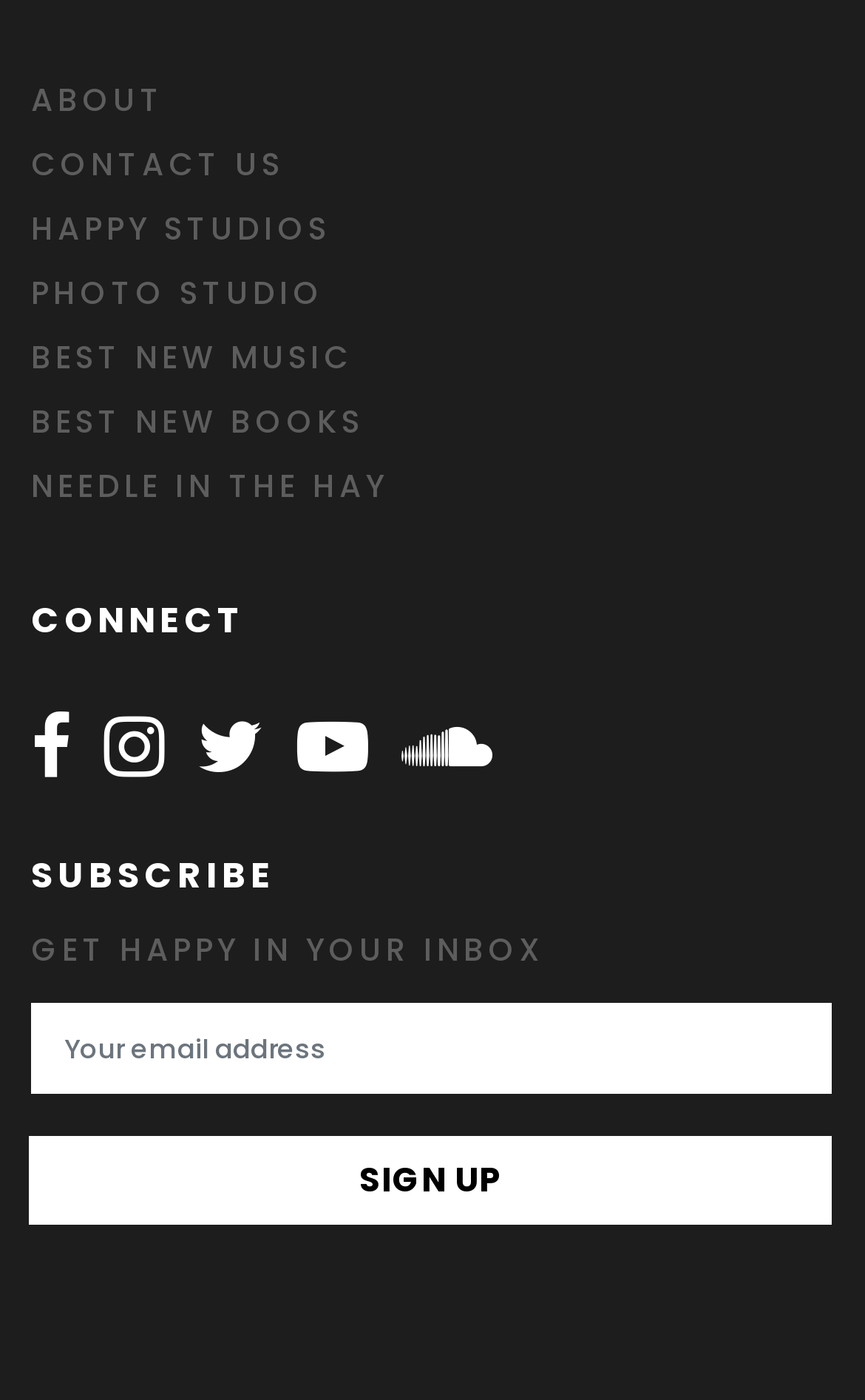Based on the element description ABOUT, identify the bounding box of the UI element in the given webpage screenshot. The coordinates should be in the format (top-left x, top-left y, bottom-right x, bottom-right y) and must be between 0 and 1.

[0.036, 0.049, 0.962, 0.095]